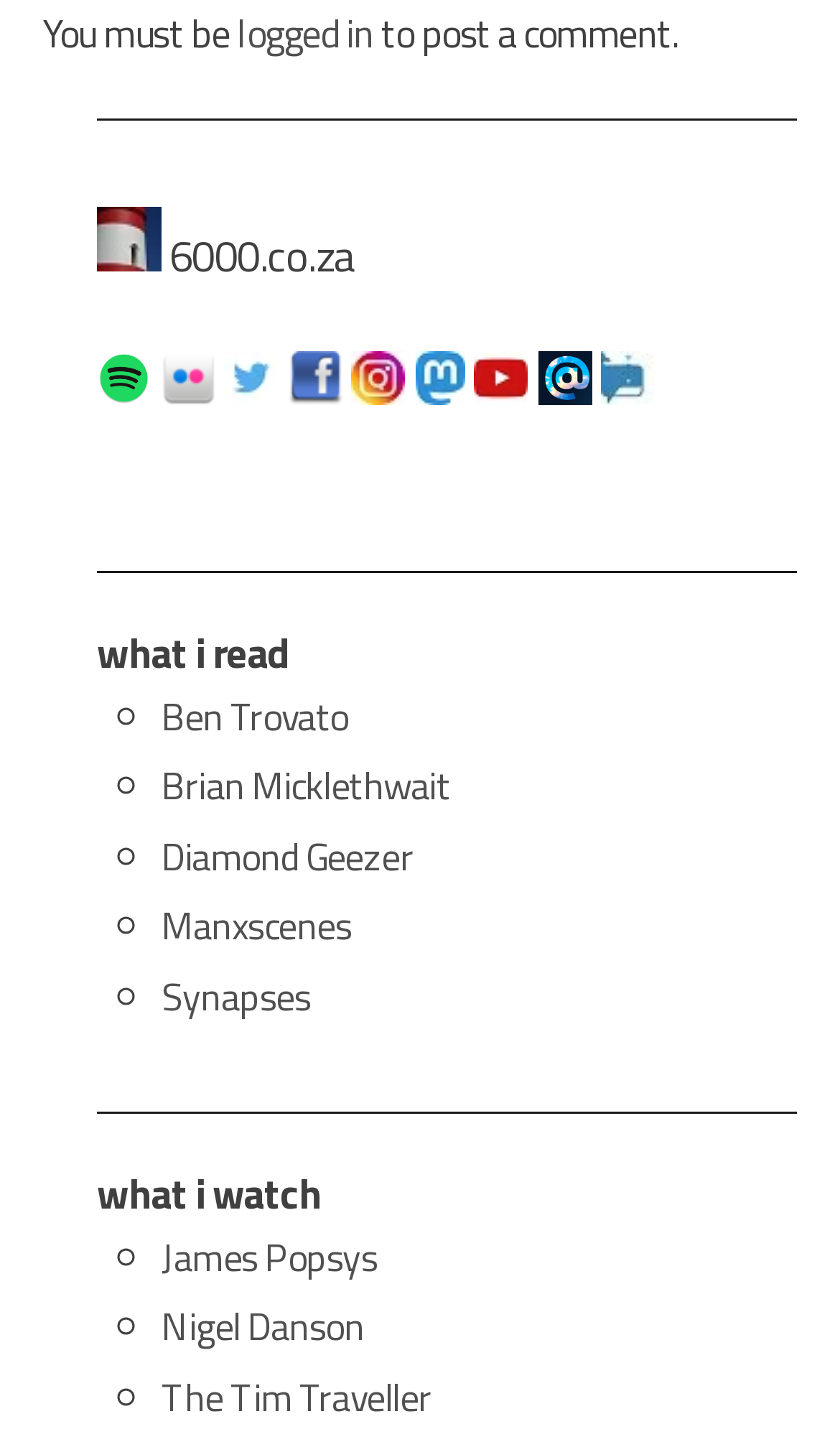Determine the bounding box coordinates for the area you should click to complete the following instruction: "Check the 'James Popsys' page".

[0.192, 0.848, 0.449, 0.888]